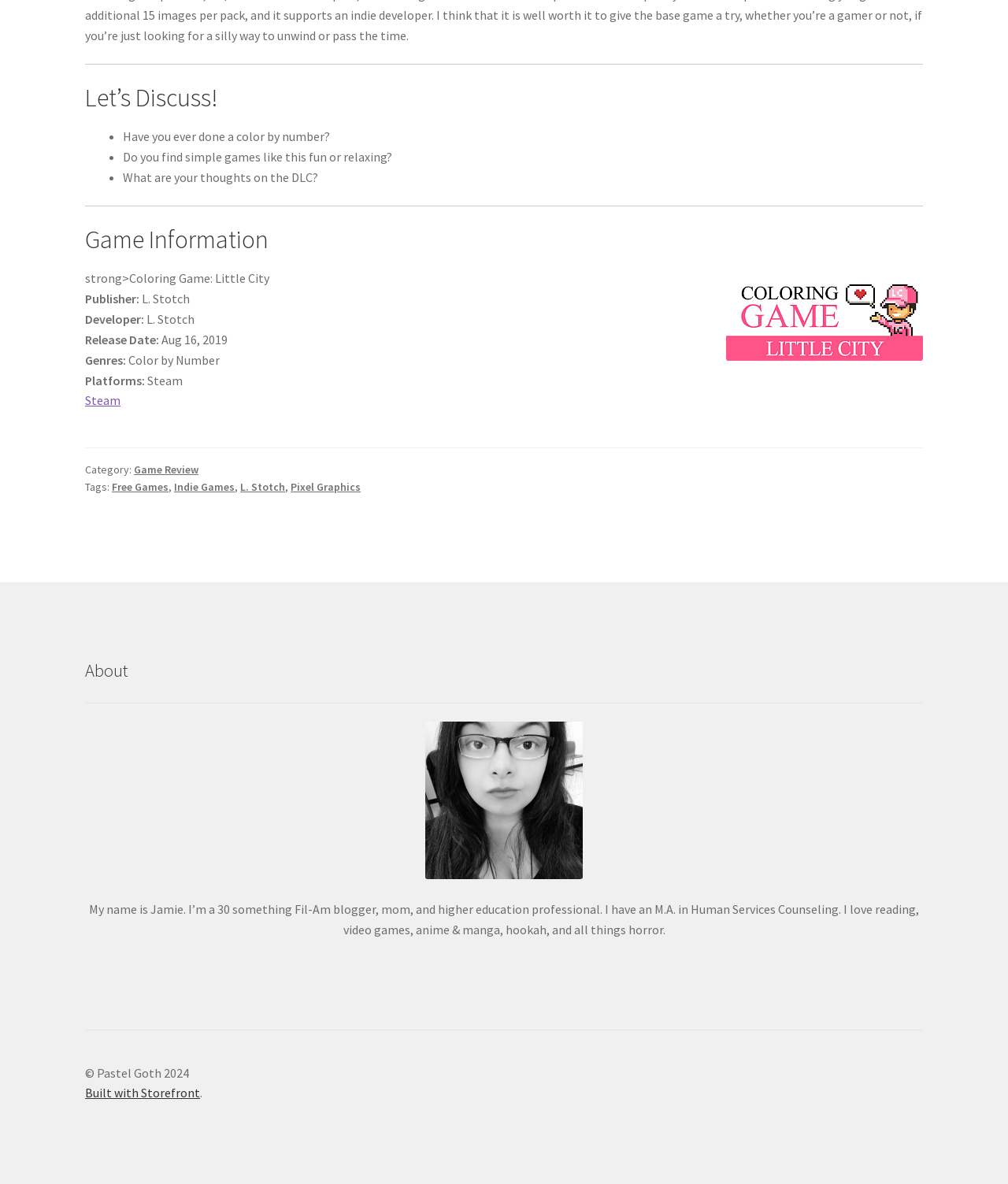Examine the image and give a thorough answer to the following question:
What is the release date of the game?

I found the answer by looking at the 'Game Information' section, where it lists the release date as 'Aug 16, 2019'.